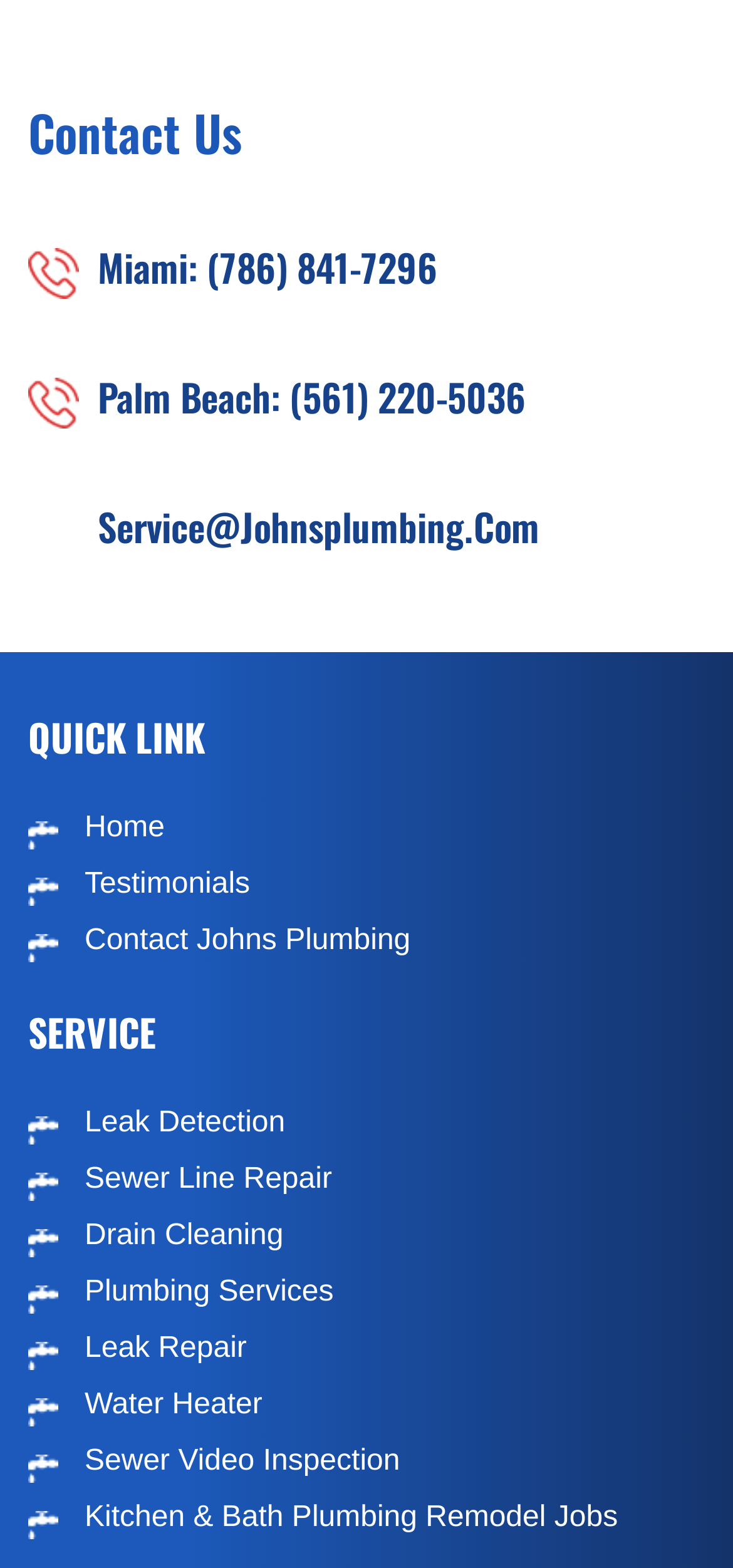What is the category of services listed under 'SERVICE'? Based on the image, give a response in one word or a short phrase.

Plumbing services